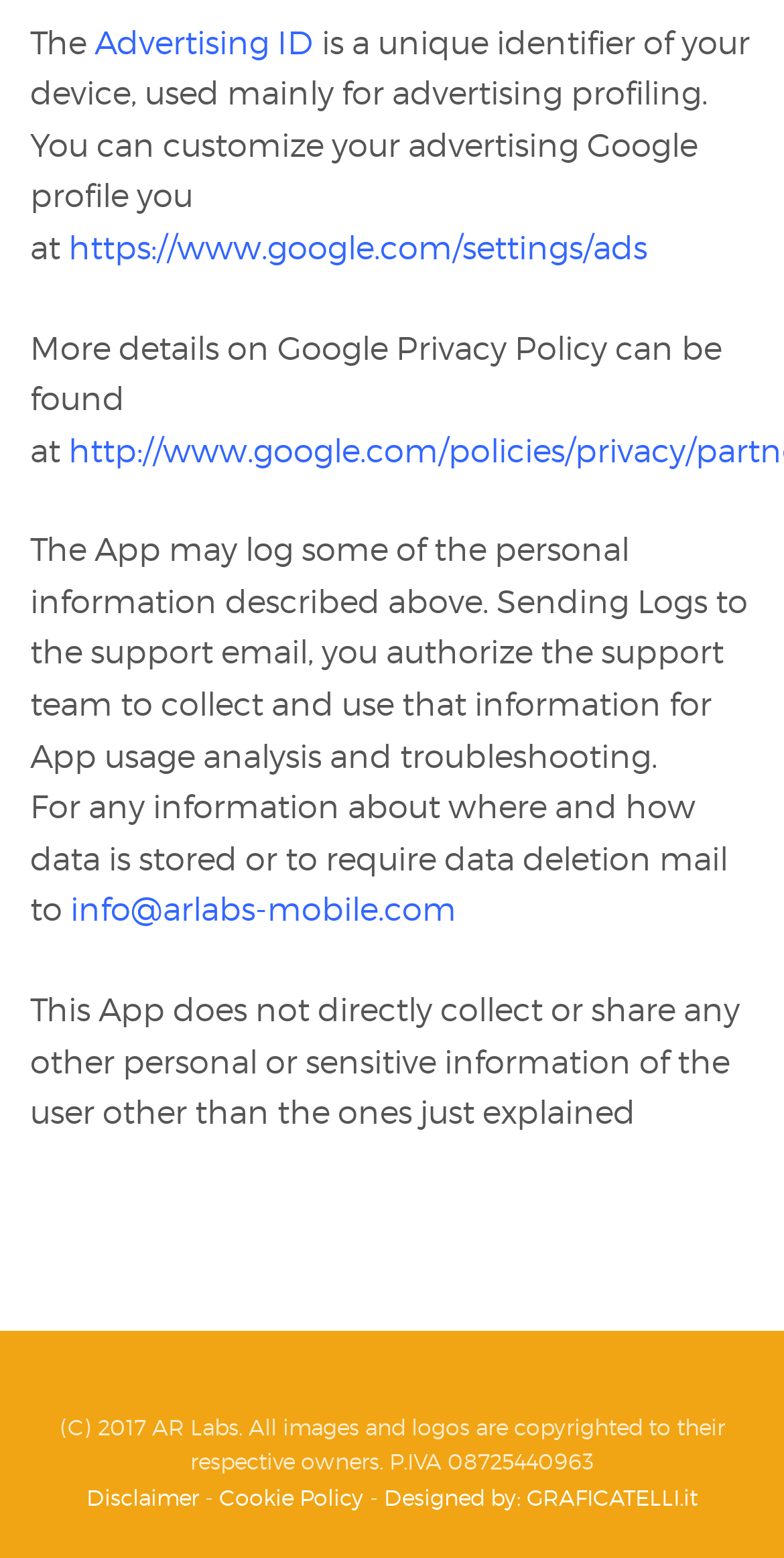Can you give a comprehensive explanation to the question given the content of the image?
What is an Advertising ID?

According to the webpage, an Advertising ID is a unique identifier of a device, mainly used for advertising profiling. This information is provided in the first paragraph of the webpage.